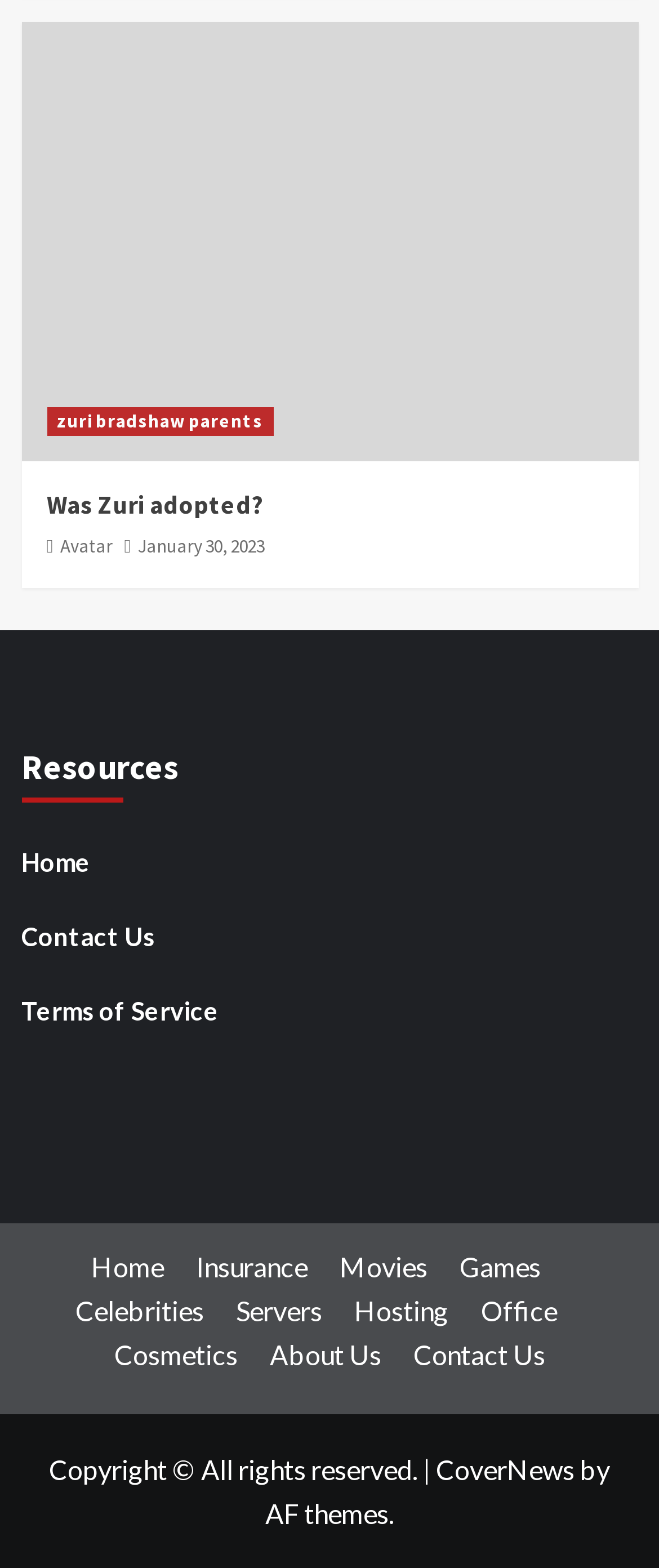Determine the bounding box coordinates in the format (top-left x, top-left y, bottom-right x, bottom-right y). Ensure all values are floating point numbers between 0 and 1. Identify the bounding box of the UI element described by: ﻿zuri bradshaw parents

[0.071, 0.26, 0.414, 0.278]